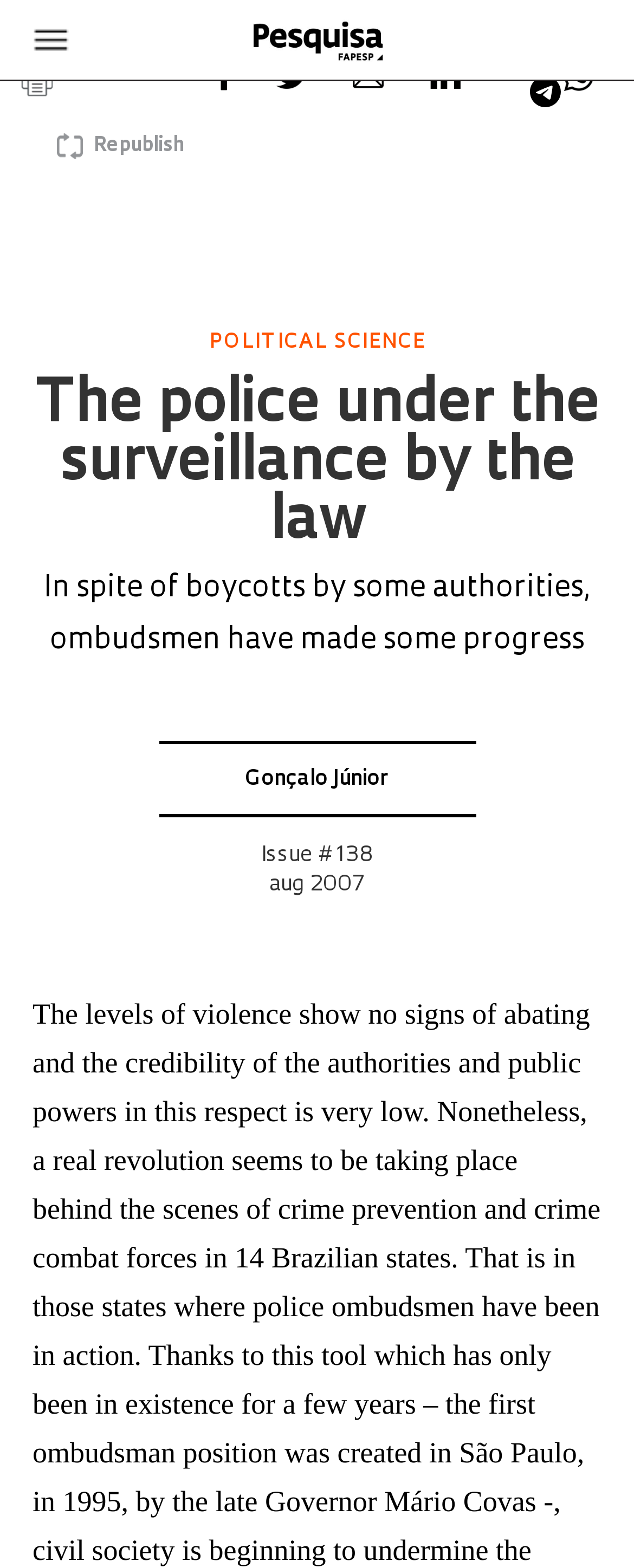Pinpoint the bounding box coordinates of the area that must be clicked to complete this instruction: "Share this on Twitter".

[0.436, 0.057, 0.556, 0.068]